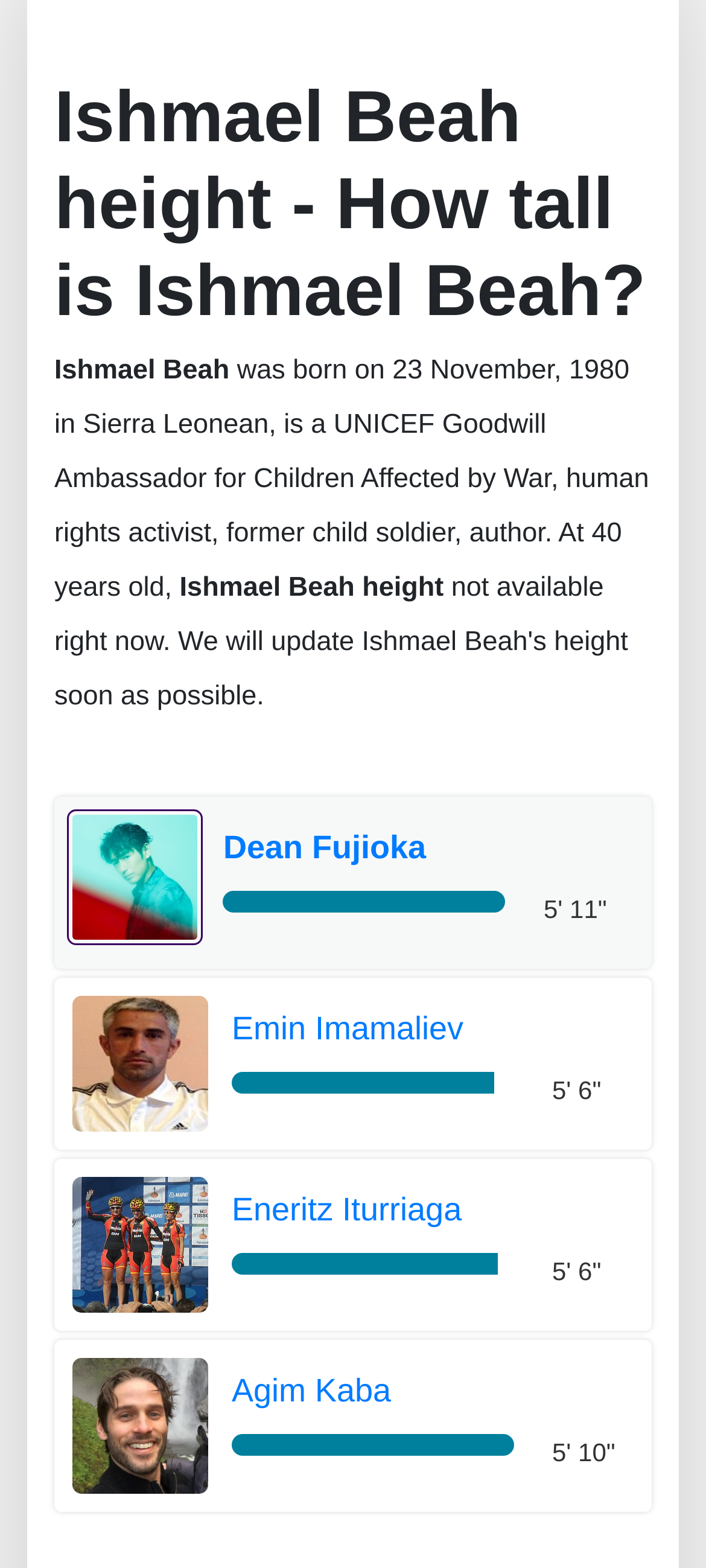Pinpoint the bounding box coordinates of the element you need to click to execute the following instruction: "Click on the link to learn more about Dean Fujioka". The bounding box should be represented by four float numbers between 0 and 1, in the format [left, top, right, bottom].

[0.103, 0.551, 0.287, 0.571]